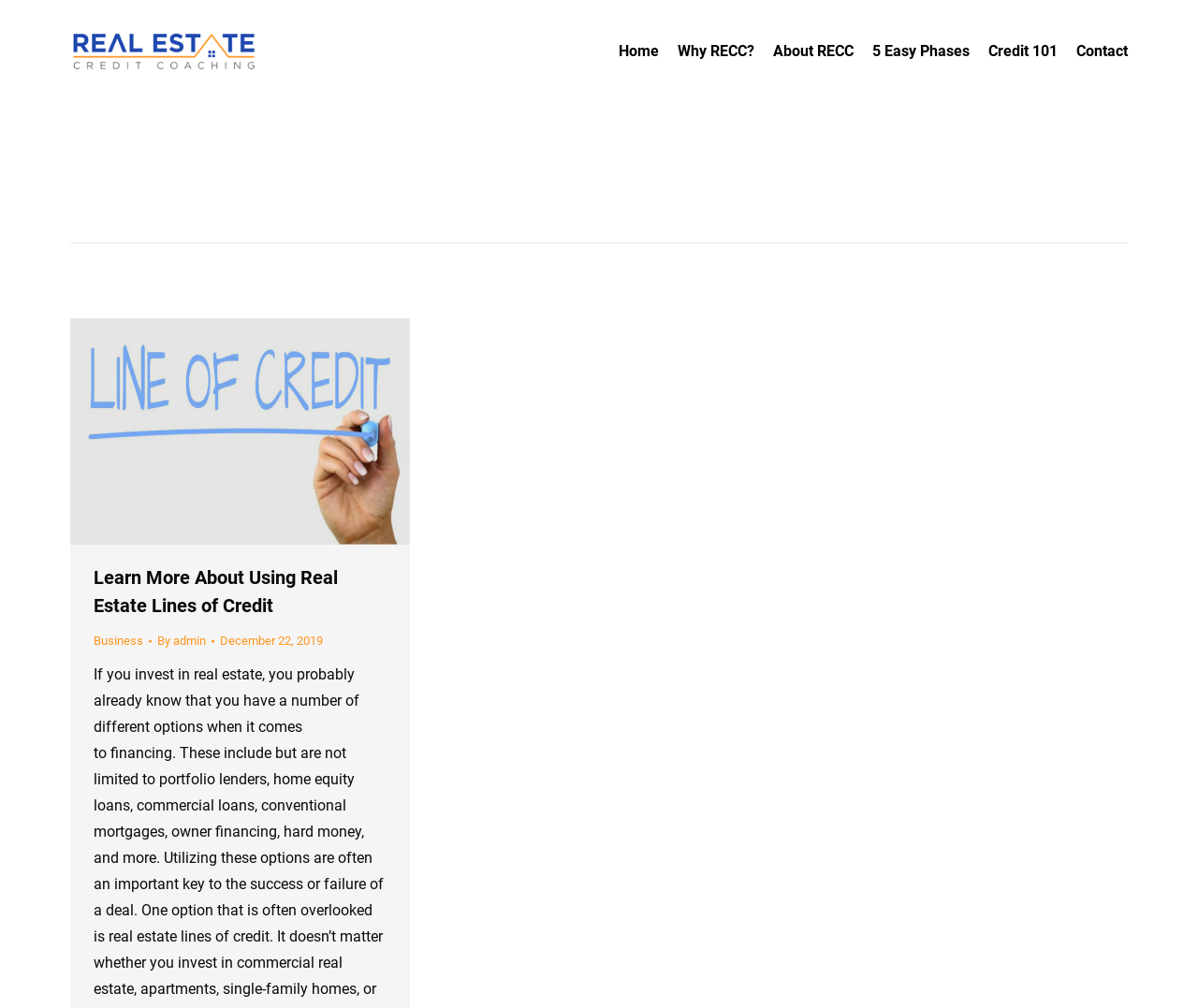Explain the contents of the webpage comprehensively.

The webpage is about Real Estate Credit Coaching, with a prominent link and image at the top left corner with the same title. 

On the top right side, there are six navigation links: 'Home', 'Why RECC?', 'About RECC', '5 Easy Phases', 'Credit 101', and 'Contact', arranged horizontally in a row.

Below the navigation links, there is a heading 'TAG ARCHIVES: ART' centered on the page. 

Under the heading, there is a breadcrumb trail with the text 'You are here:' followed by a 'Home' link. 

Next to the breadcrumb trail, there is a paragraph of text 'Entries tagged with "art"'. 

Below the paragraph, there are several articles or blog posts. The first article has an image and a heading 'Learn More About Using Real Estate Lines of Credit', with a link to the article. The article also has three links: 'Learn More About Using Real Estate Lines of Credit', 'Business', and 'By admin', as well as a date 'December 22, 2019' with a time element.